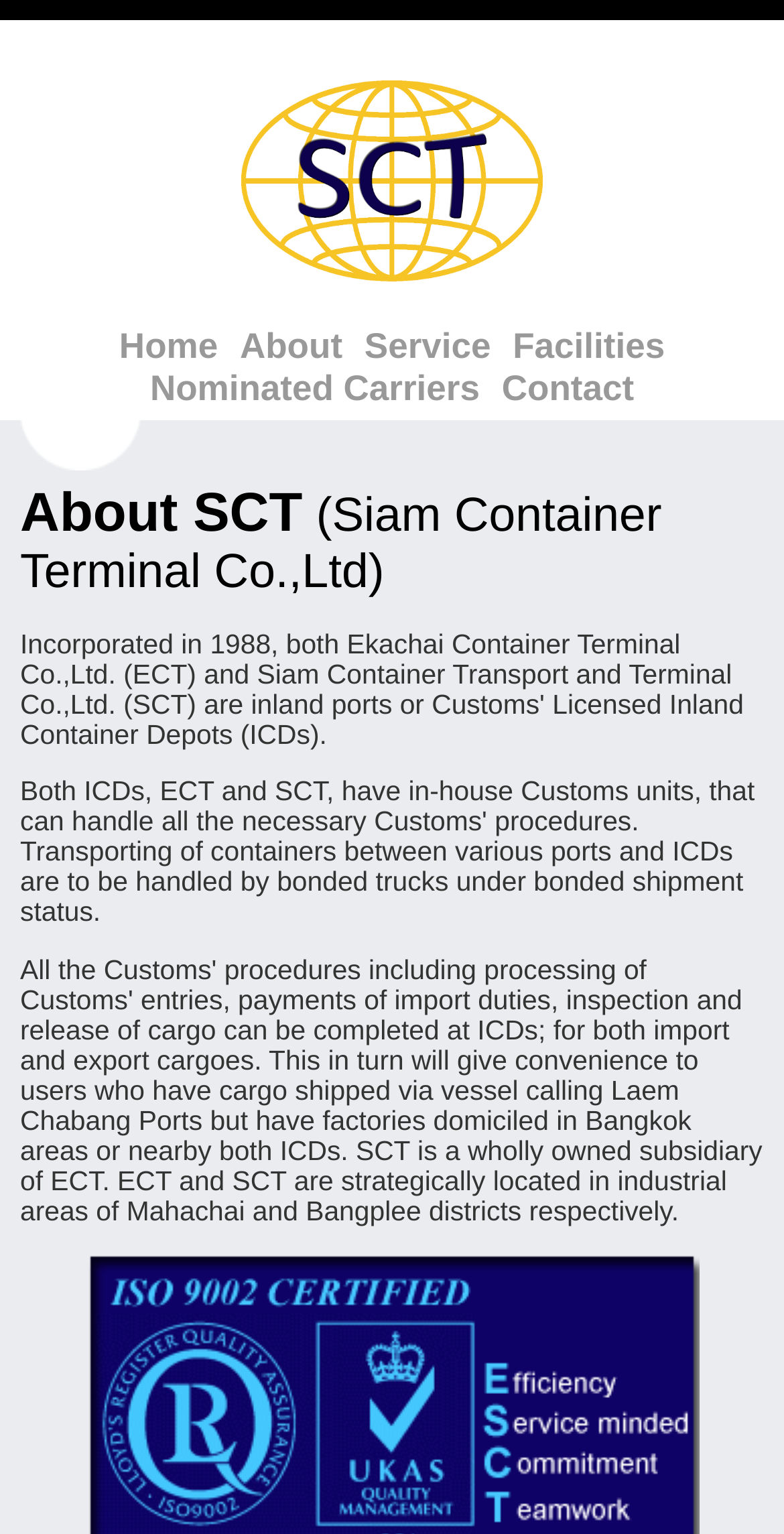Show the bounding box coordinates for the HTML element described as: "July 12, 2023".

None